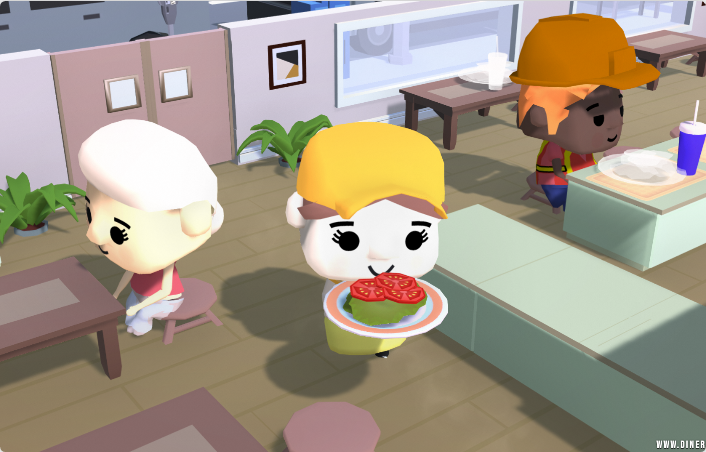What type of plants are present in the diner?
Provide a detailed and extensive answer to the question.

The caption describes the diner as being 'adorned with potted plants', which suggests that the plants are contained in pots and are a decorative feature of the diner's interior.